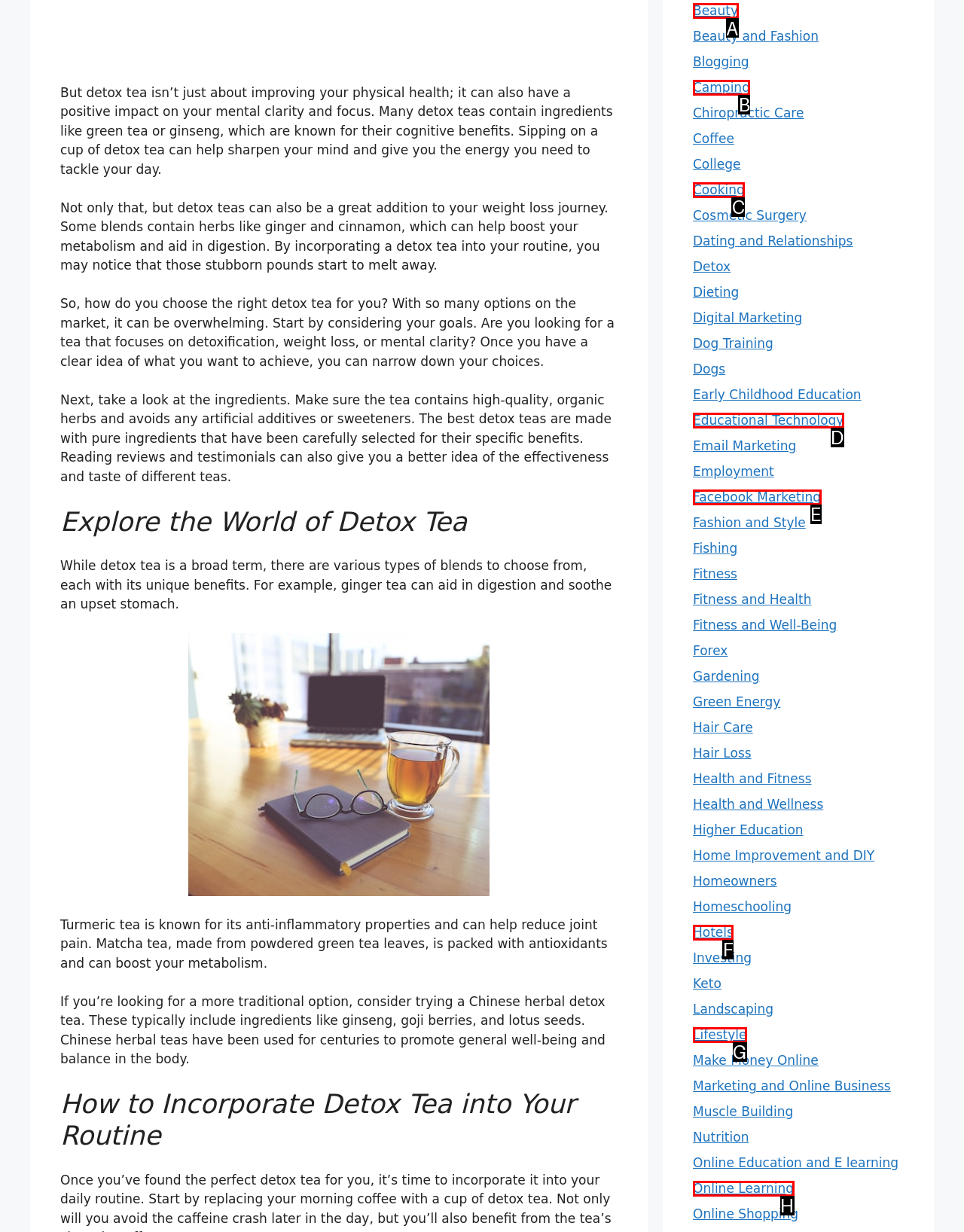Identify the correct HTML element to click to accomplish this task: Click on the 'Beauty' link
Respond with the letter corresponding to the correct choice.

A